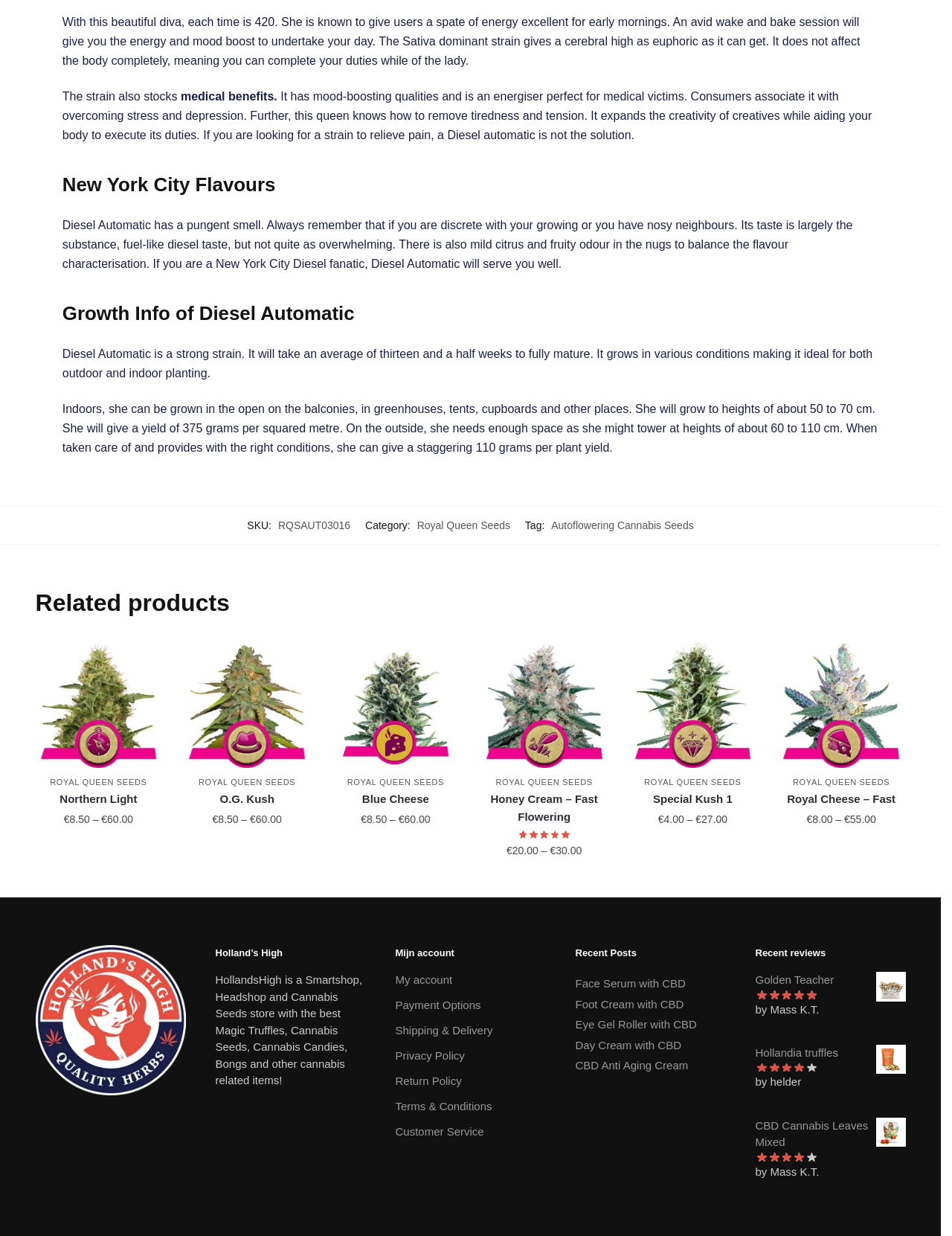With reference to the screenshot, provide a detailed response to the question below:
How many products are listed under 'Related products'?

I counted the number of links under the 'Related products' heading, and there are 6 products listed.